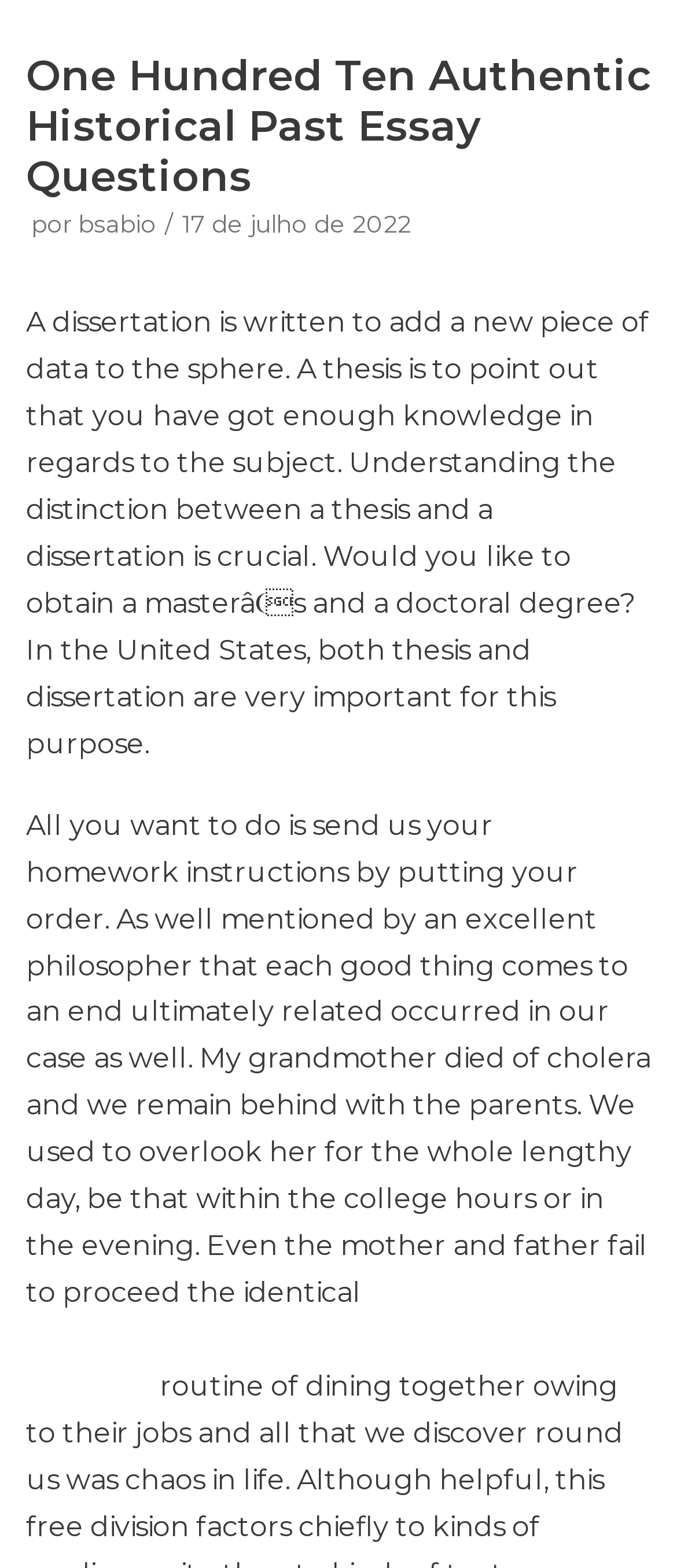What is the purpose of a dissertation?
Look at the screenshot and give a one-word or phrase answer.

To add new data